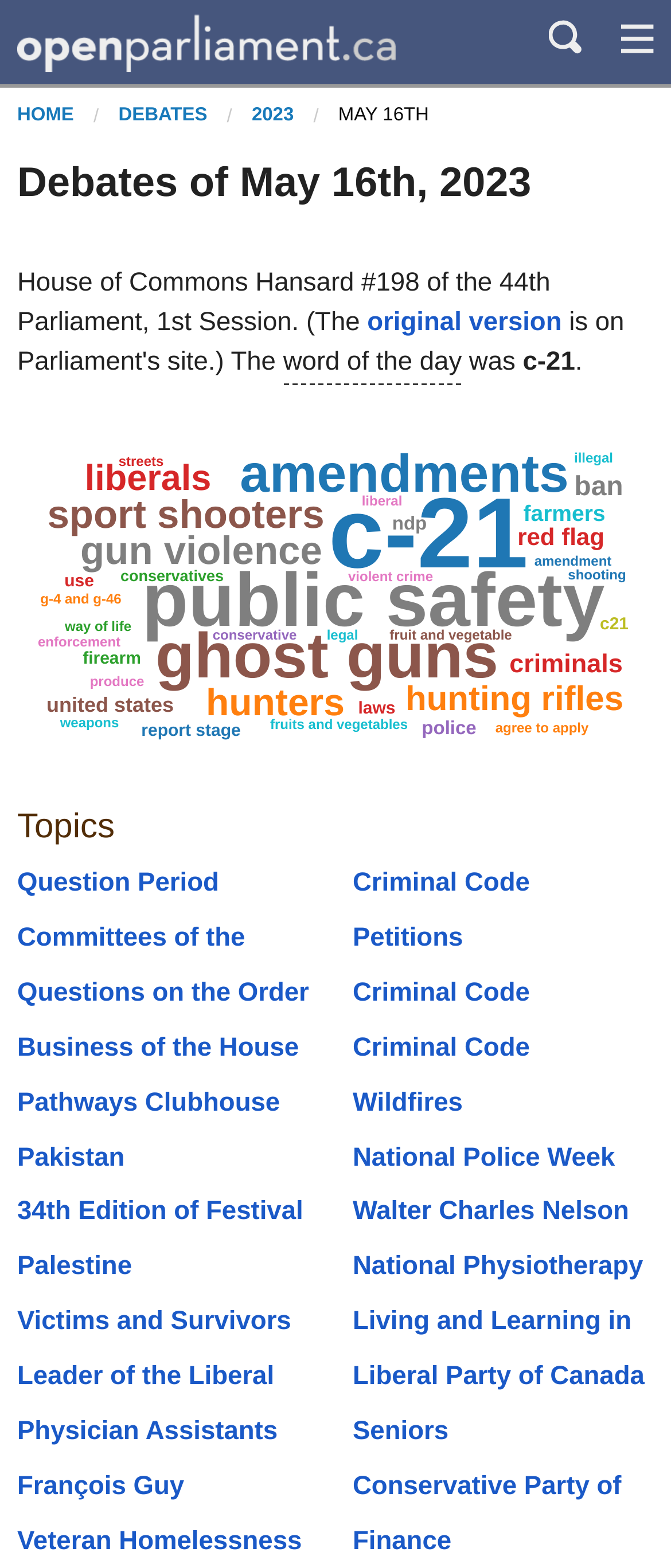Provide a single word or phrase to answer the given question: 
What is the time of the oral question?

2:40 p.m.